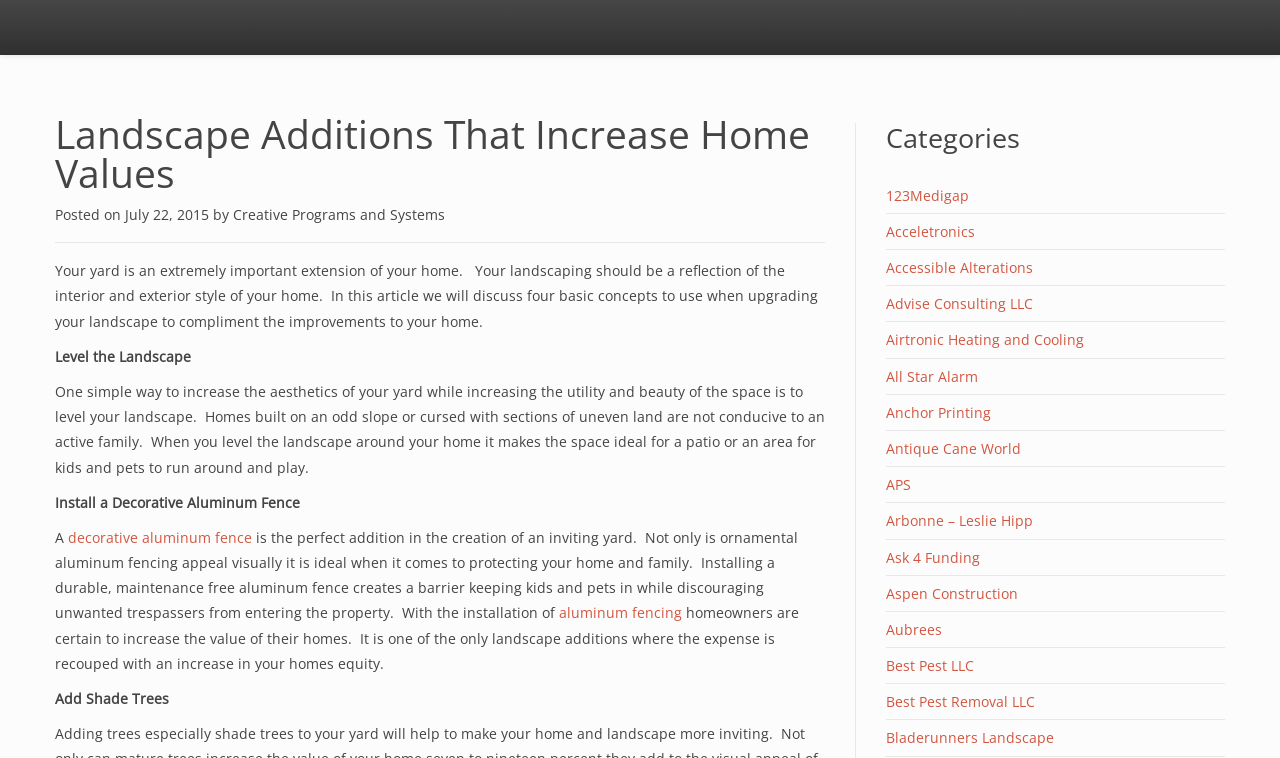Please identify the bounding box coordinates of the element that needs to be clicked to execute the following command: "View the article posted on July 22, 2015". Provide the bounding box using four float numbers between 0 and 1, formatted as [left, top, right, bottom].

[0.098, 0.27, 0.166, 0.296]